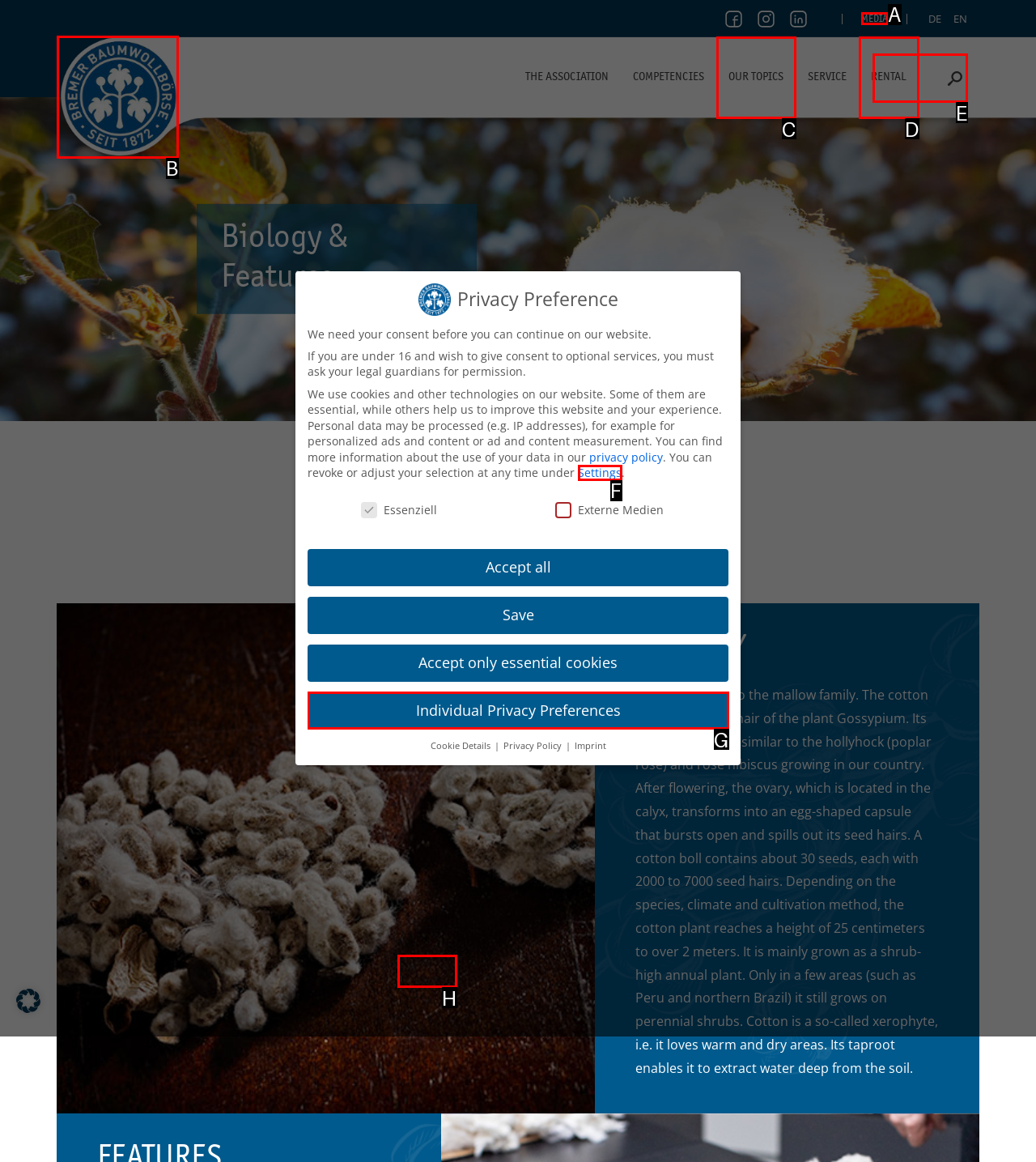Determine the HTML element to be clicked to complete the task: Visit Bremer Baumwollbörse. Answer by giving the letter of the selected option.

B